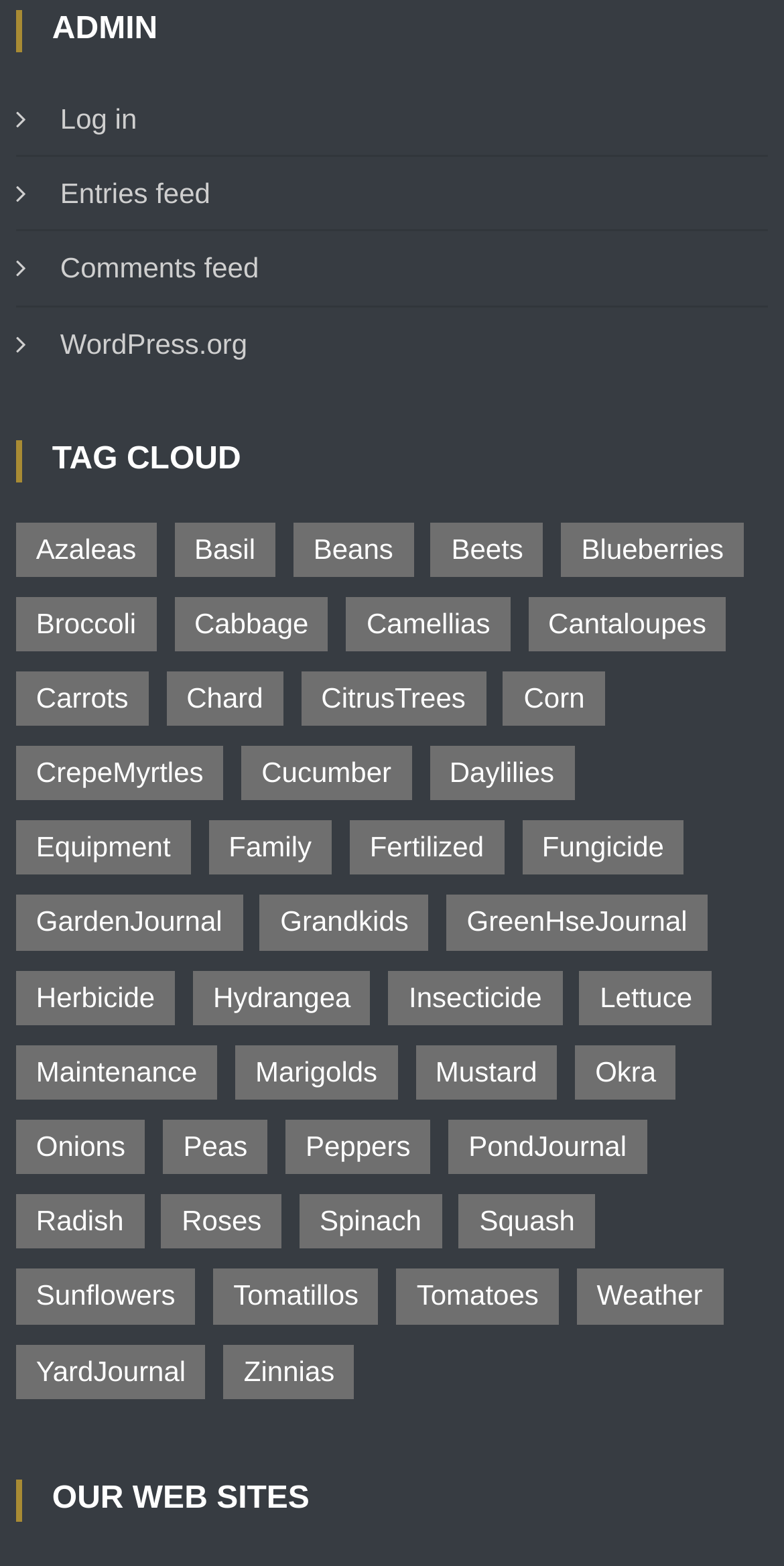Use the details in the image to answer the question thoroughly: 
What is the most popular item in the Garden Journal?

I looked at the number of items in each link under the 'TAG CLOUD' heading and found that 'Fertilized' has the highest number of items, which is 199.